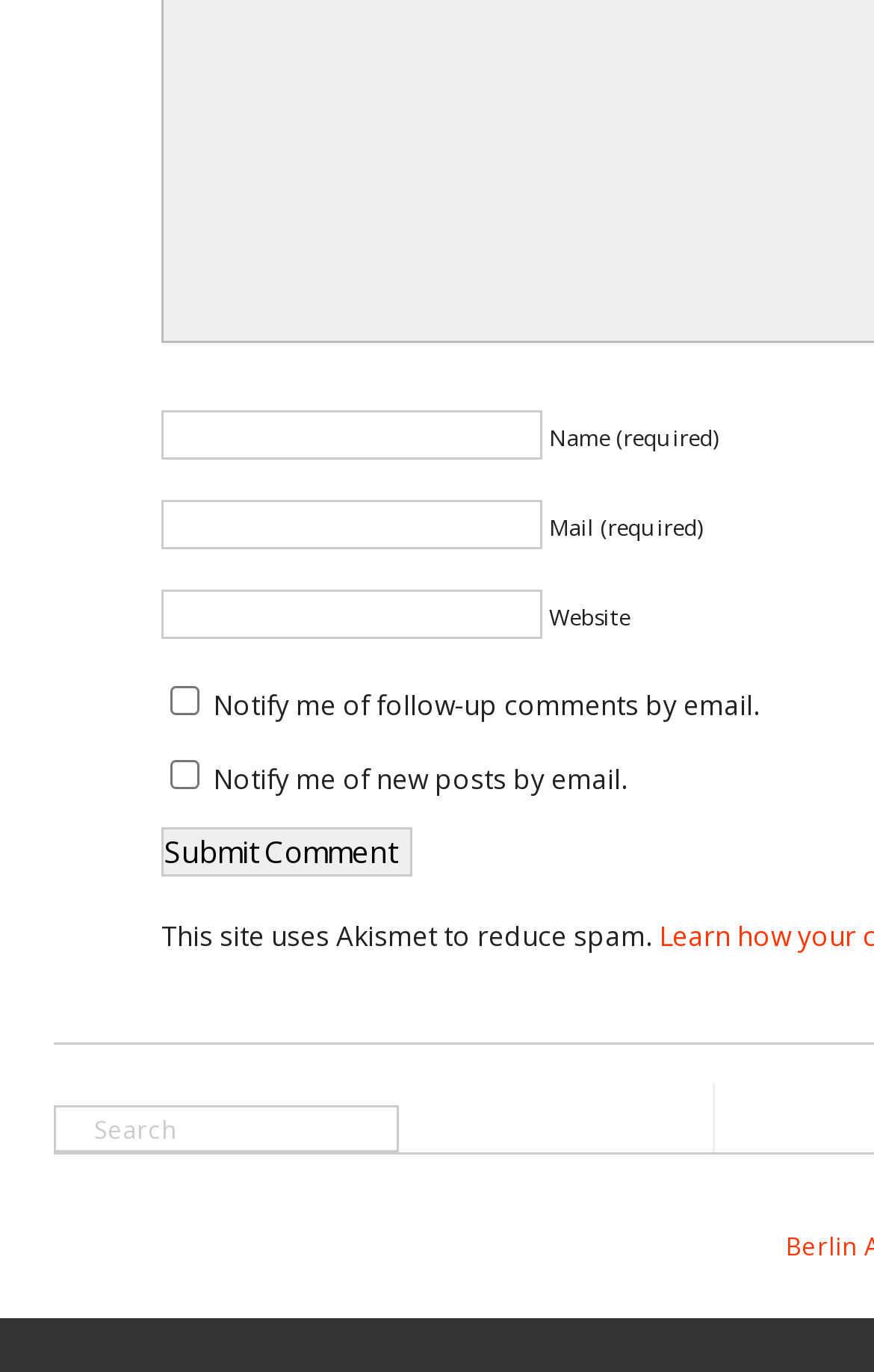Based on the image, provide a detailed response to the question:
How many checkboxes are present?

There are two checkboxes present, one for 'Notify me of follow-up comments by email.' and another for 'Notify me of new posts by email.'.